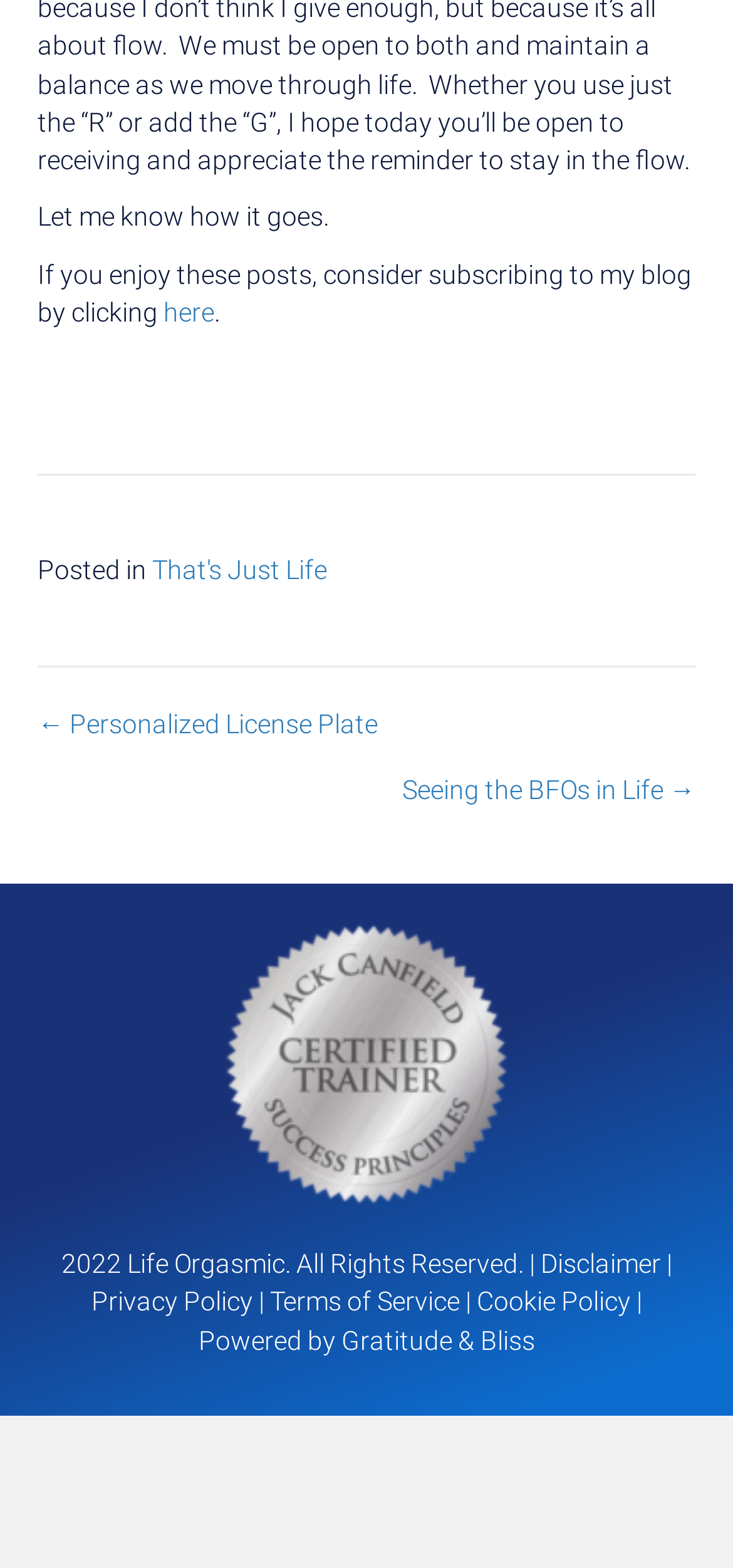Identify the bounding box coordinates for the element you need to click to achieve the following task: "click the link to subscribe to the blog". Provide the bounding box coordinates as four float numbers between 0 and 1, in the form [left, top, right, bottom].

[0.223, 0.189, 0.292, 0.209]